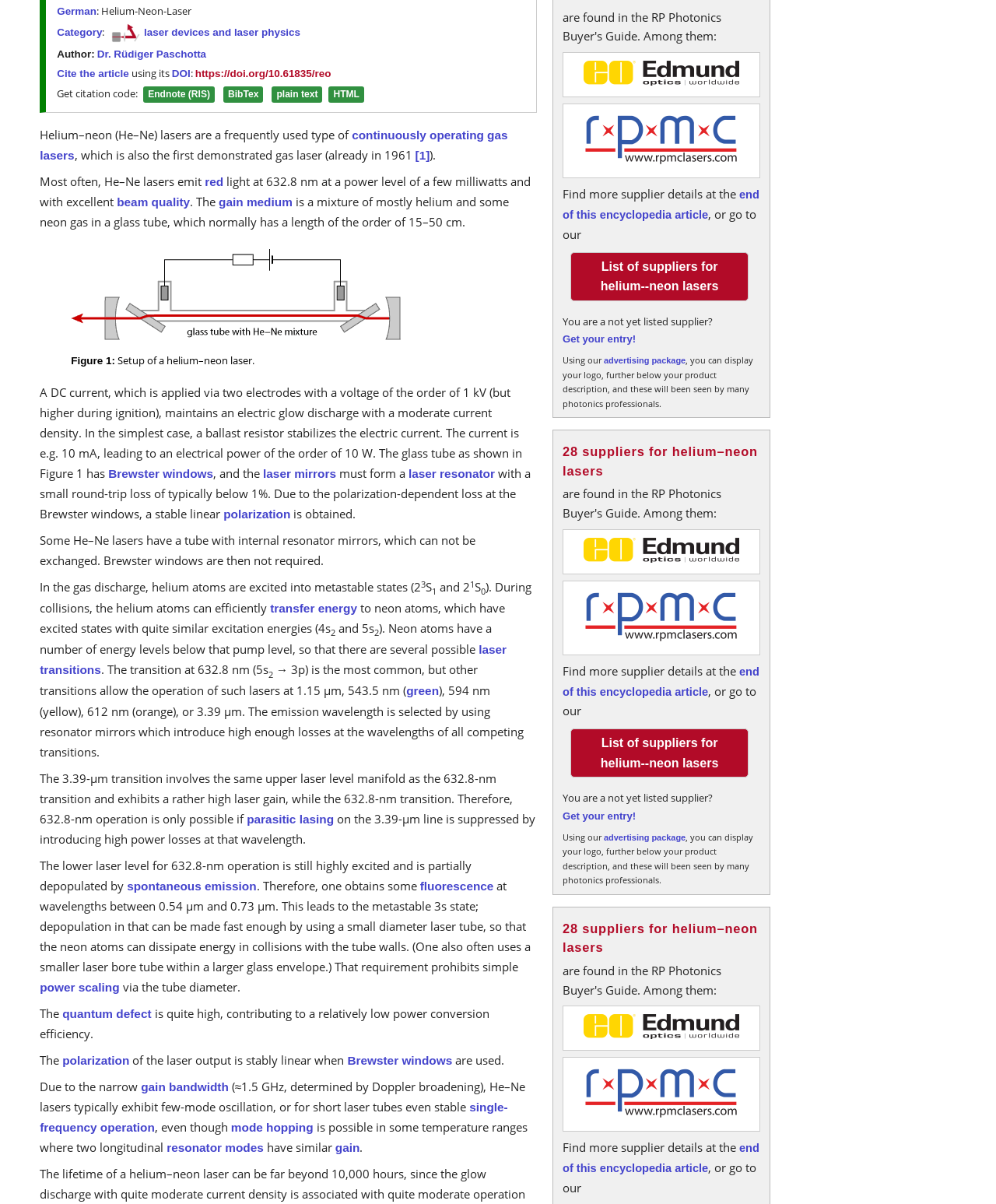Please specify the bounding box coordinates in the format (top-left x, top-left y, bottom-right x, bottom-right y), with all values as floating point numbers between 0 and 1. Identify the bounding box of the UI element described by: 28 suppliers for helium–neon lasers

[0.565, 0.765, 0.761, 0.793]